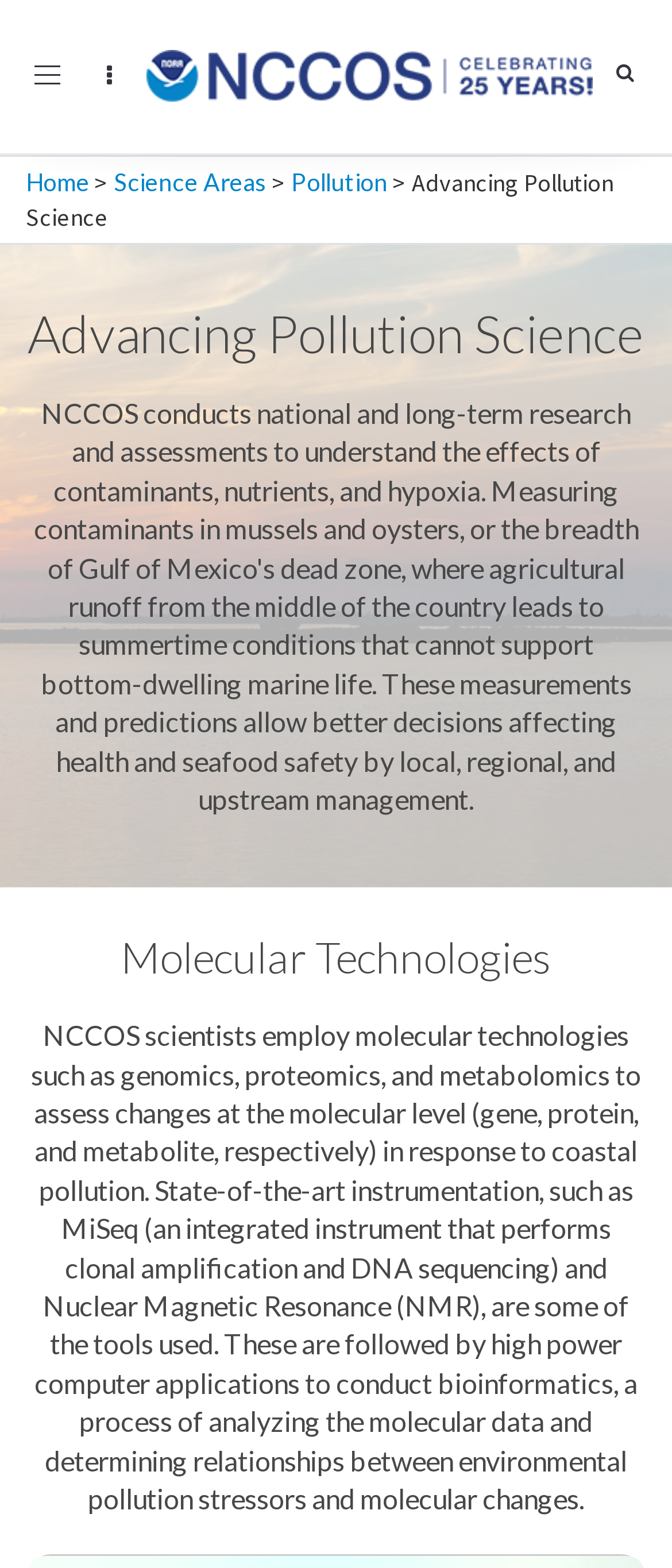What is the main topic of the webpage?
Using the visual information, answer the question in a single word or phrase.

Advancing Pollution Science